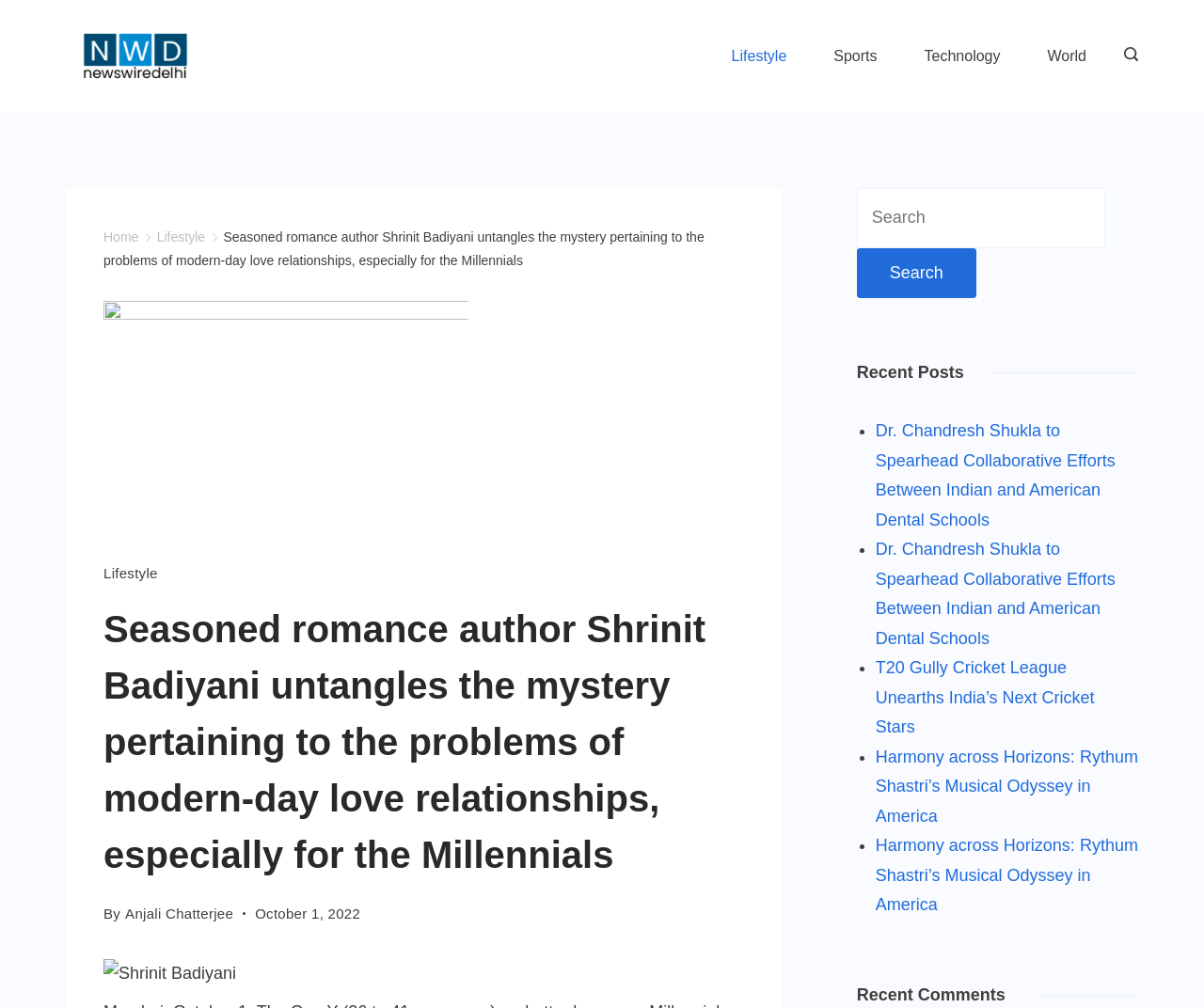Please determine the bounding box coordinates of the clickable area required to carry out the following instruction: "Search using the search icon". The coordinates must be four float numbers between 0 and 1, represented as [left, top, right, bottom].

[0.926, 0.046, 0.945, 0.066]